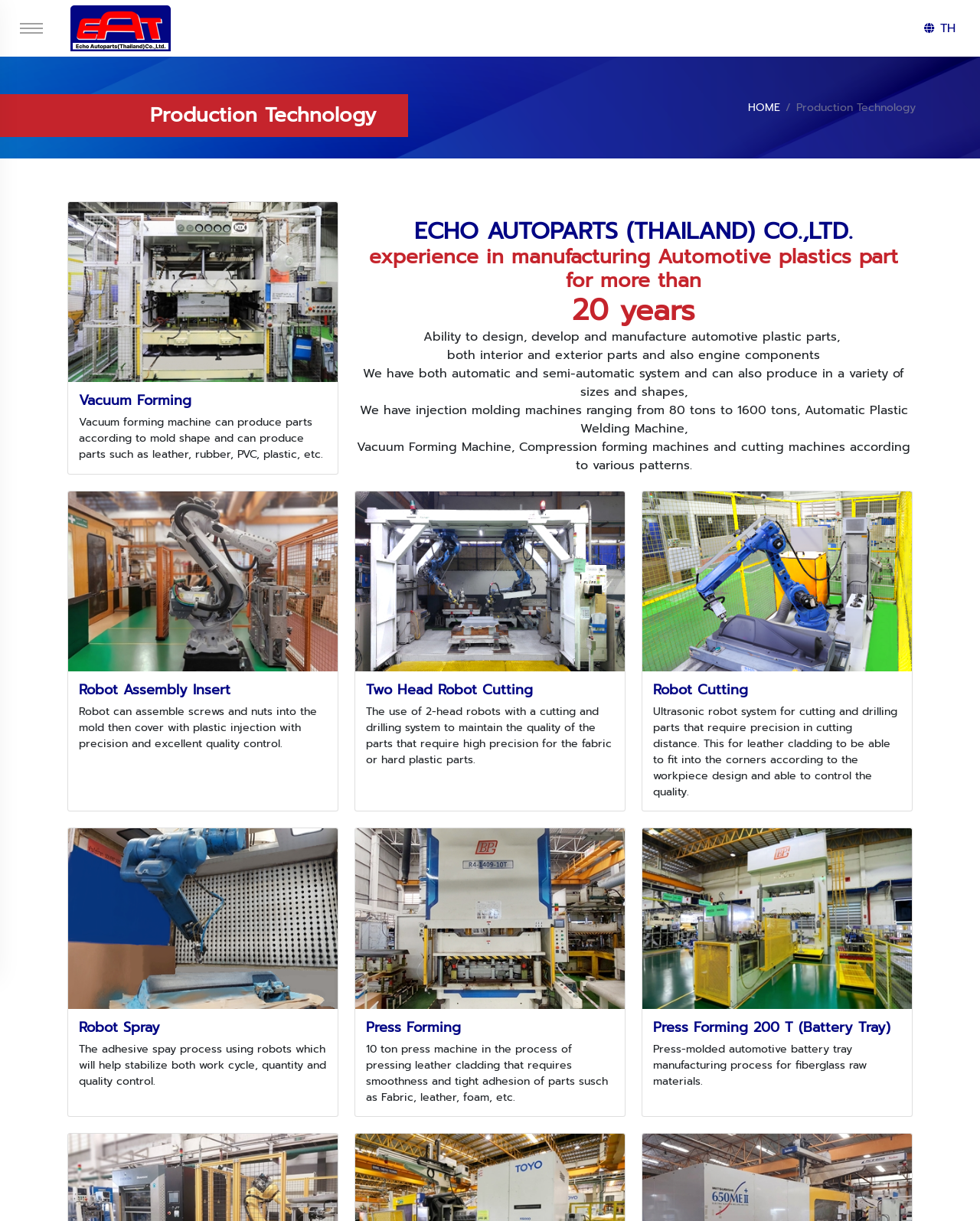Please reply to the following question with a single word or a short phrase:
How many years of experience does the company have?

20 years